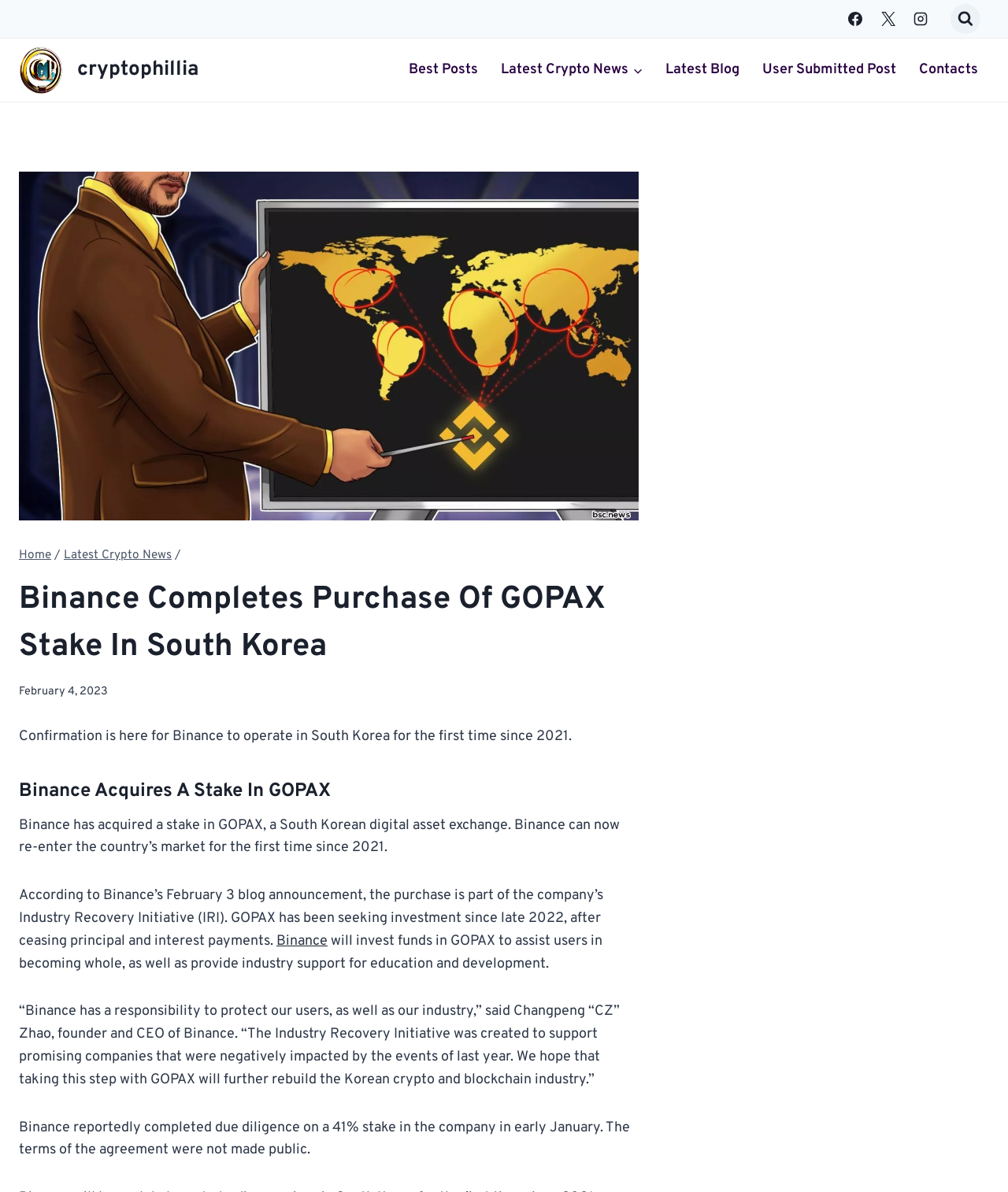What is the percentage of stake in GOPAX acquired by Binance?
Please provide a single word or phrase in response based on the screenshot.

41%